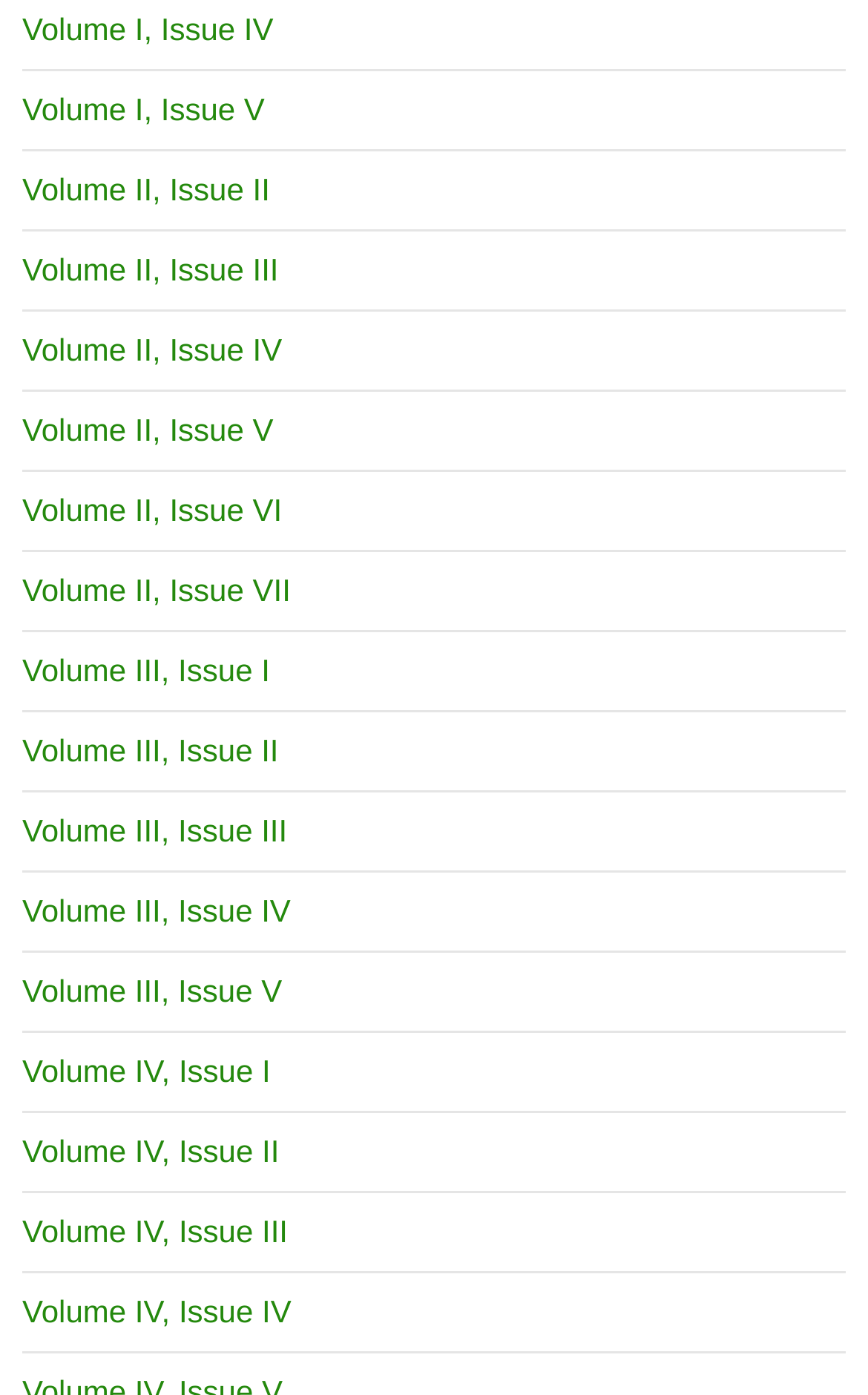Give a short answer using one word or phrase for the question:
What is the latest issue of Volume IV?

Issue IV